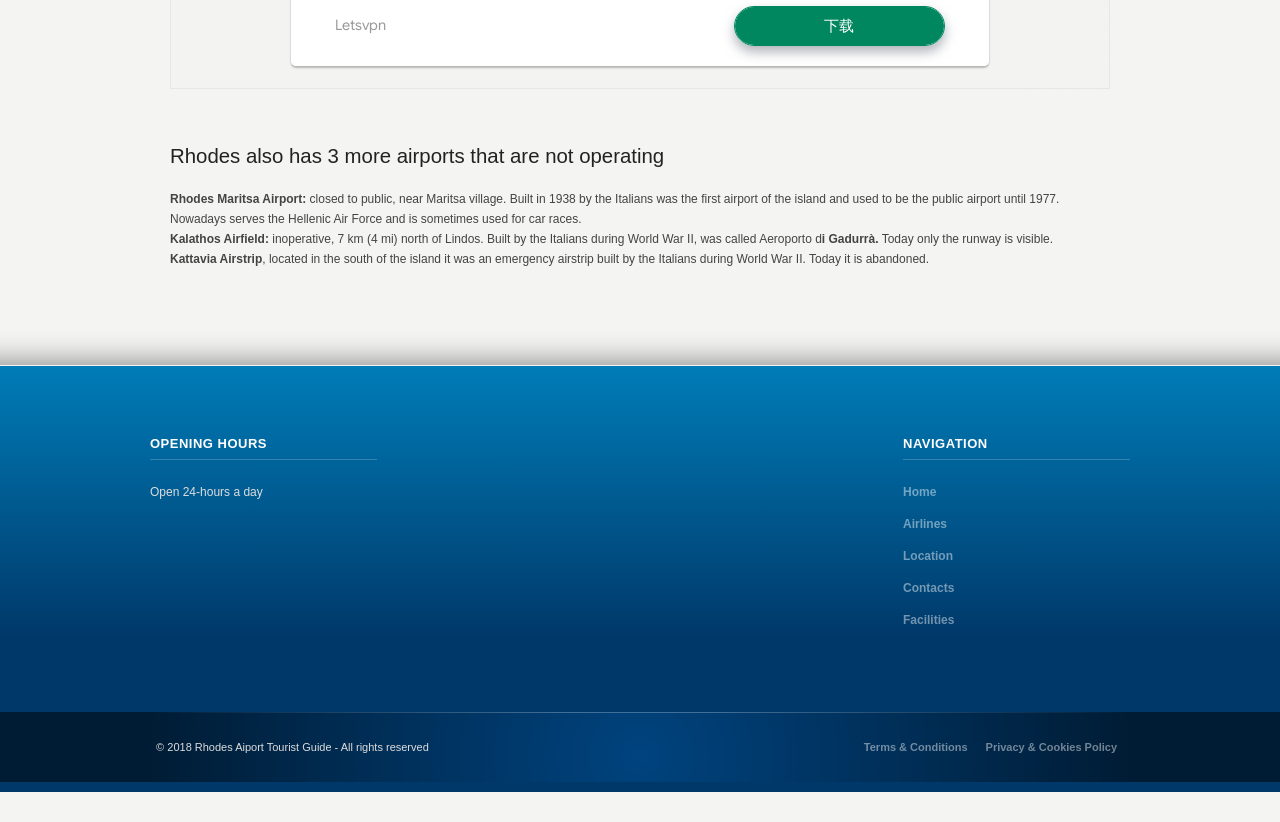Given the description of the UI element: "Home", predict the bounding box coordinates in the form of [left, top, right, bottom], with each value being a float between 0 and 1.

[0.705, 0.59, 0.732, 0.607]